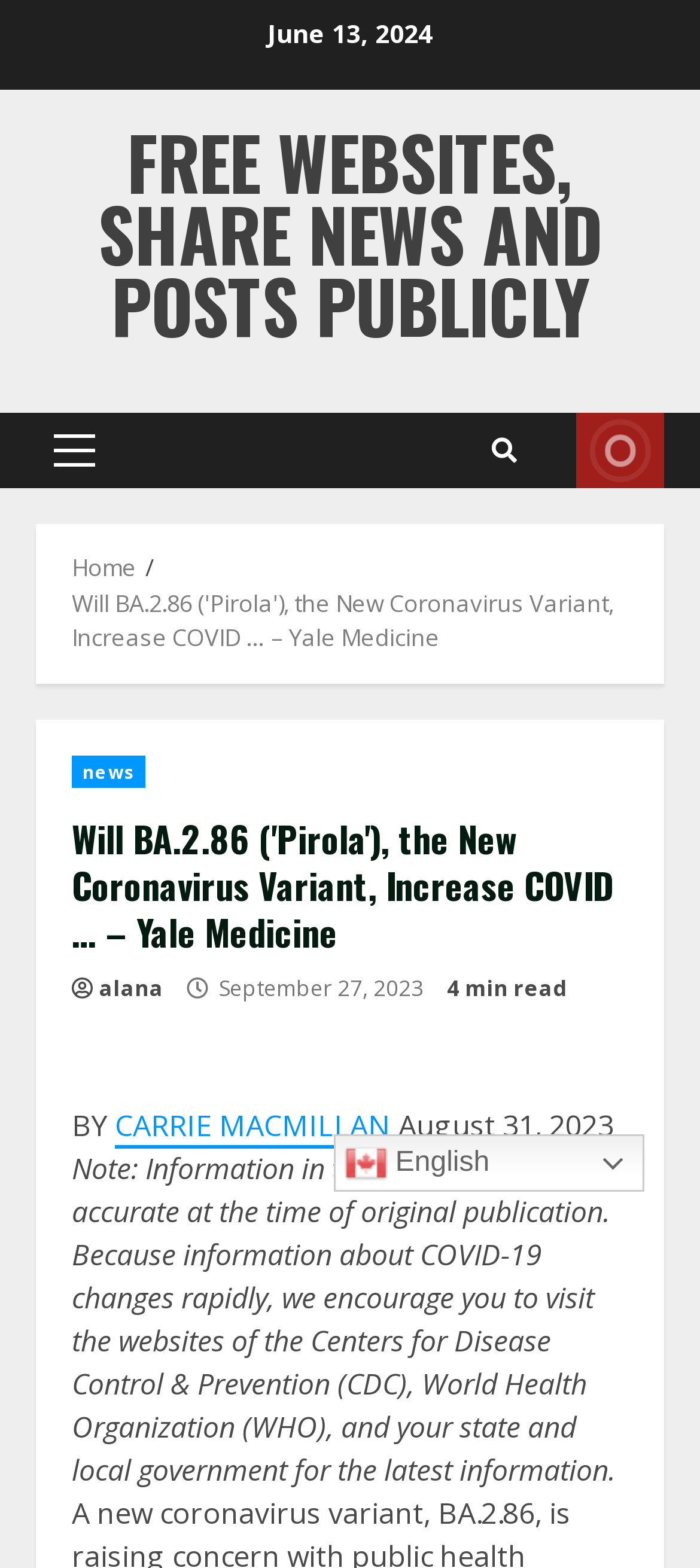What is the date of the article?
Refer to the image and give a detailed answer to the query.

The date of the article can be found in the text 'August 31, 2023' which is located below the author's name.